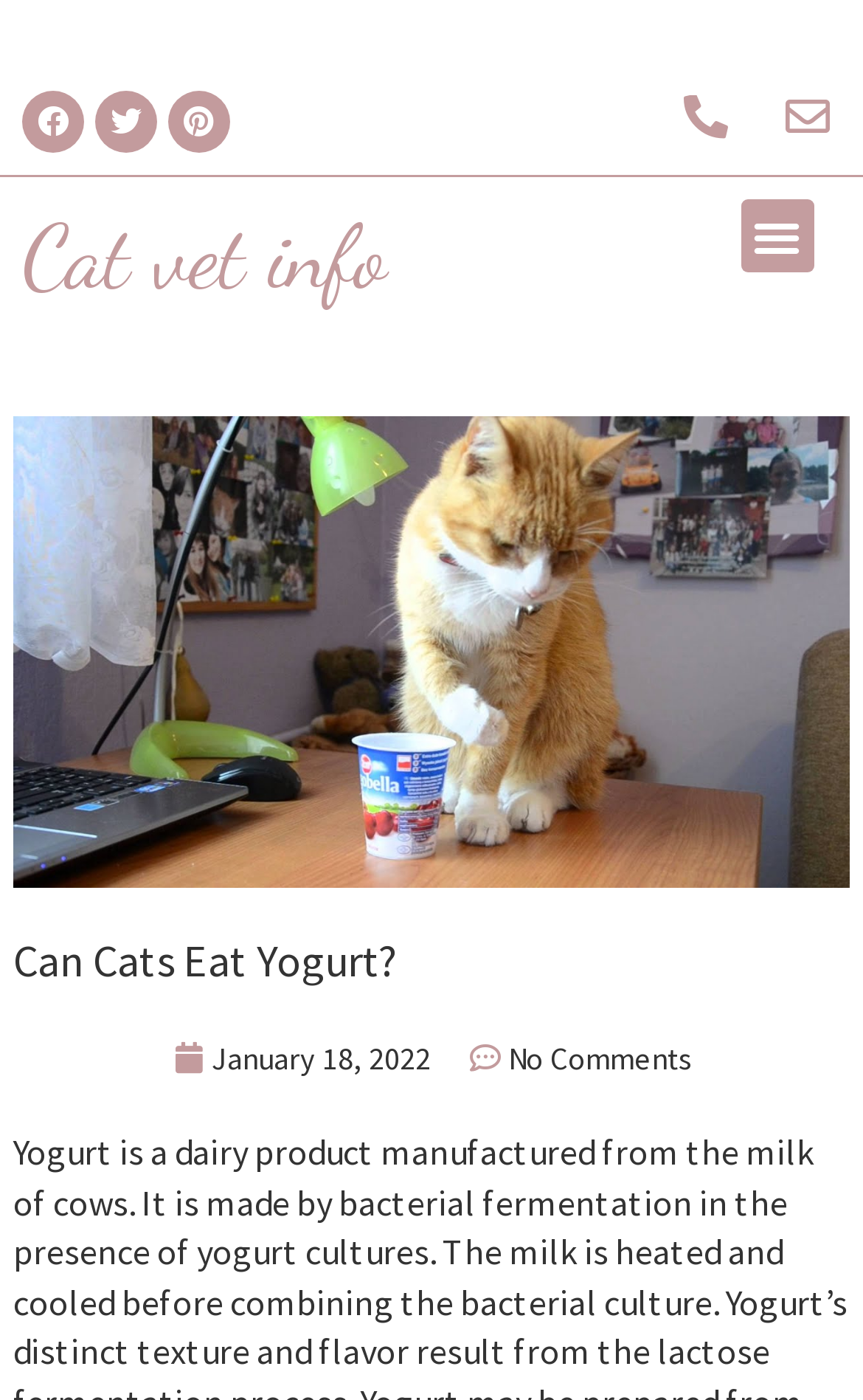What is the name of the website?
Provide a thorough and detailed answer to the question.

I determined the name of the website by looking at the heading element 'Cat vet info' which is a prominent element on the webpage, indicating that it is the name of the website.